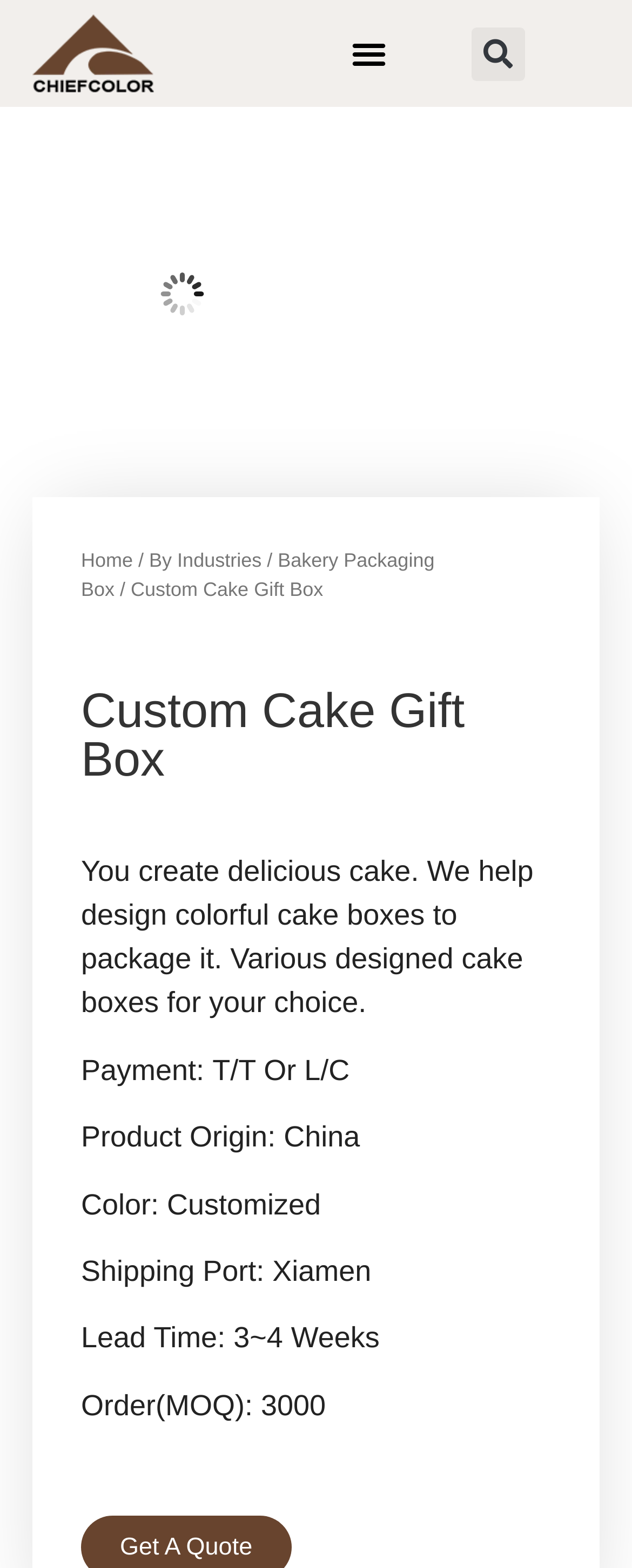Please identify and generate the text content of the webpage's main heading.

Custom Cake Gift Box